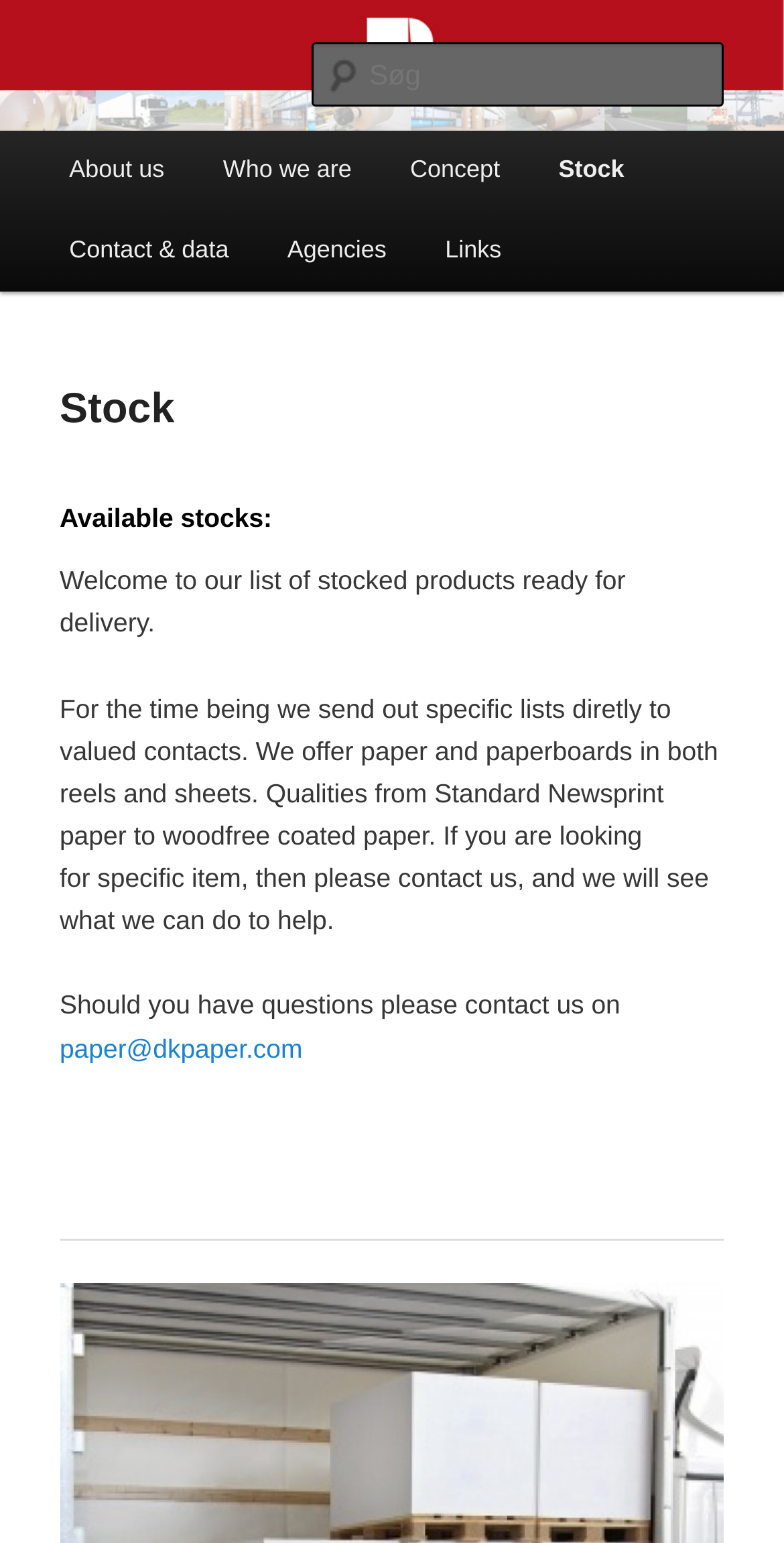Determine the bounding box coordinates of the clickable region to execute the instruction: "Search". The coordinates should be four float numbers between 0 and 1, denoted as [left, top, right, bottom].

[0.396, 0.028, 0.924, 0.069]